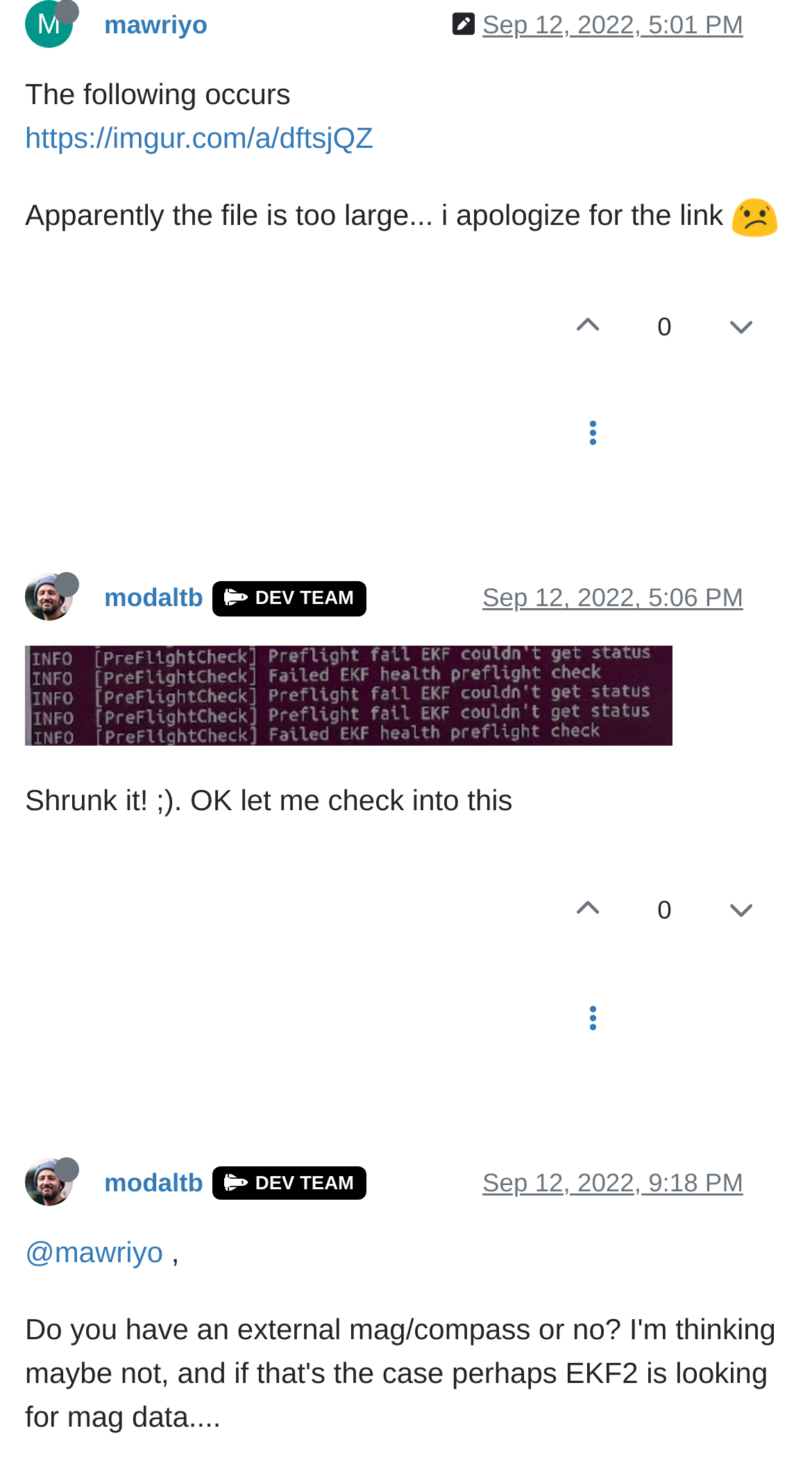Determine the bounding box for the UI element as described: "alt="8c8472ed-2630-49af-a62a-01389fd4273d-image.png"". The coordinates should be represented as four float numbers between 0 and 1, formatted as [left, top, right, bottom].

[0.031, 0.459, 0.828, 0.481]